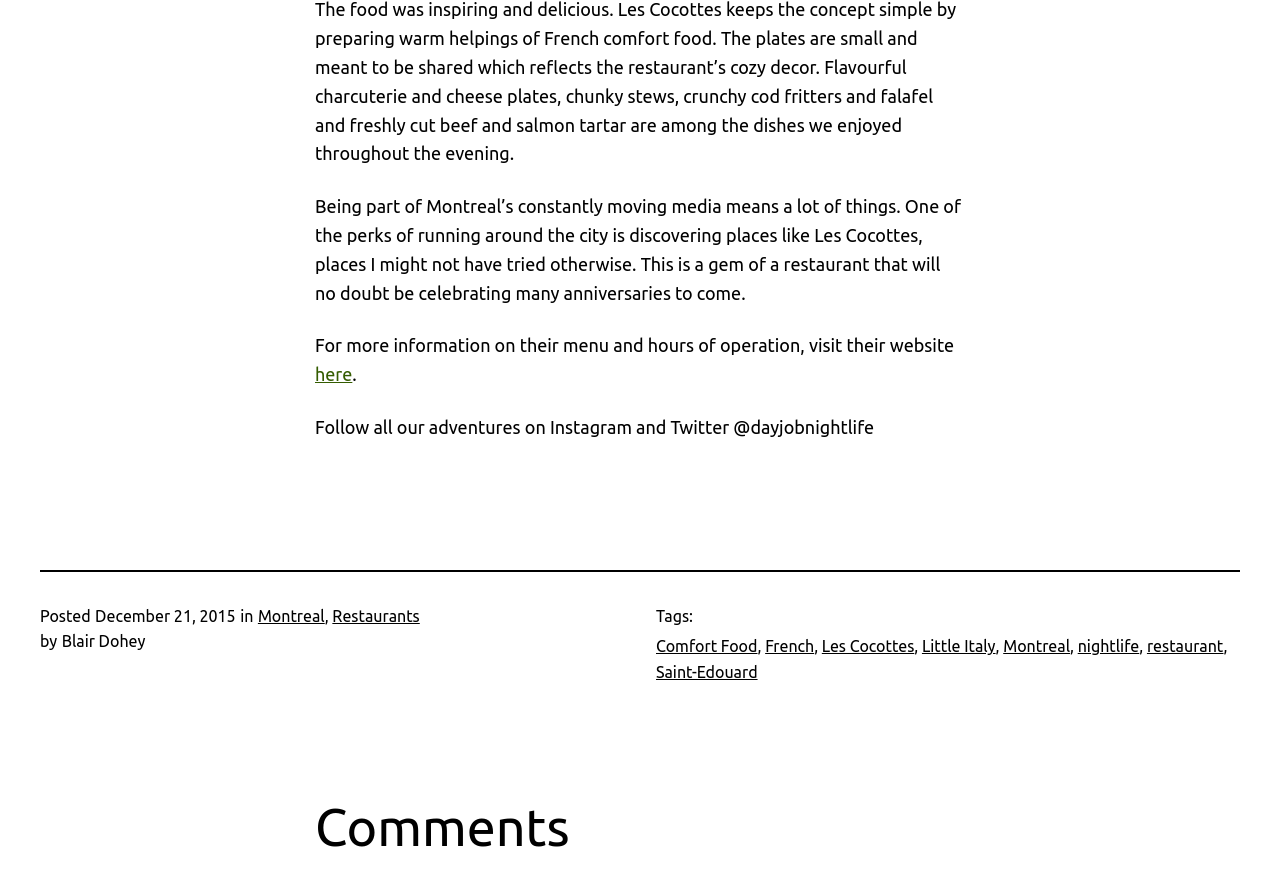Identify the bounding box coordinates of the specific part of the webpage to click to complete this instruction: "visit the website of Les Cocottes".

[0.246, 0.411, 0.275, 0.433]